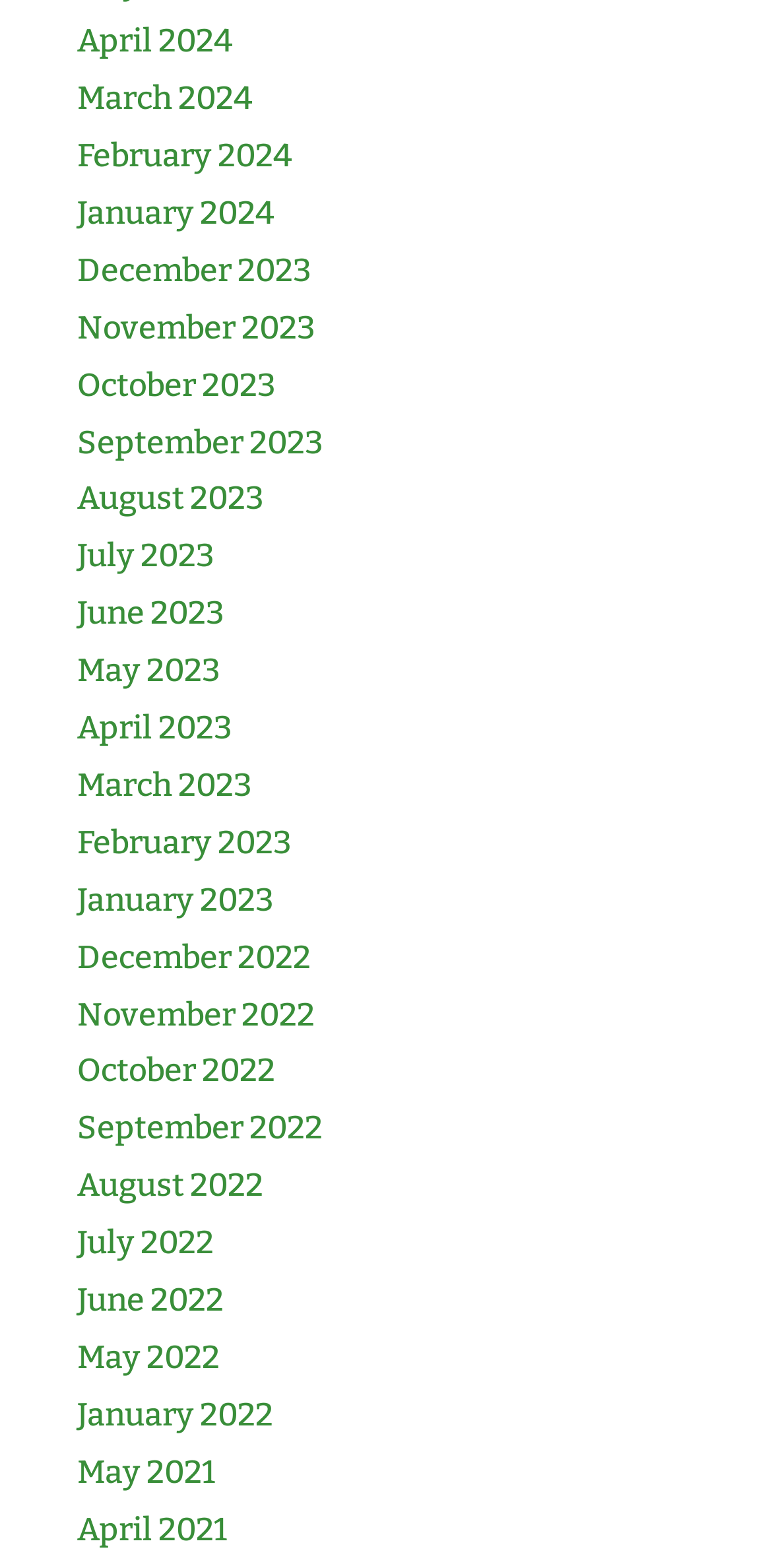Find the UI element described as: "December 2022" and predict its bounding box coordinates. Ensure the coordinates are four float numbers between 0 and 1, [left, top, right, bottom].

[0.1, 0.598, 0.403, 0.622]